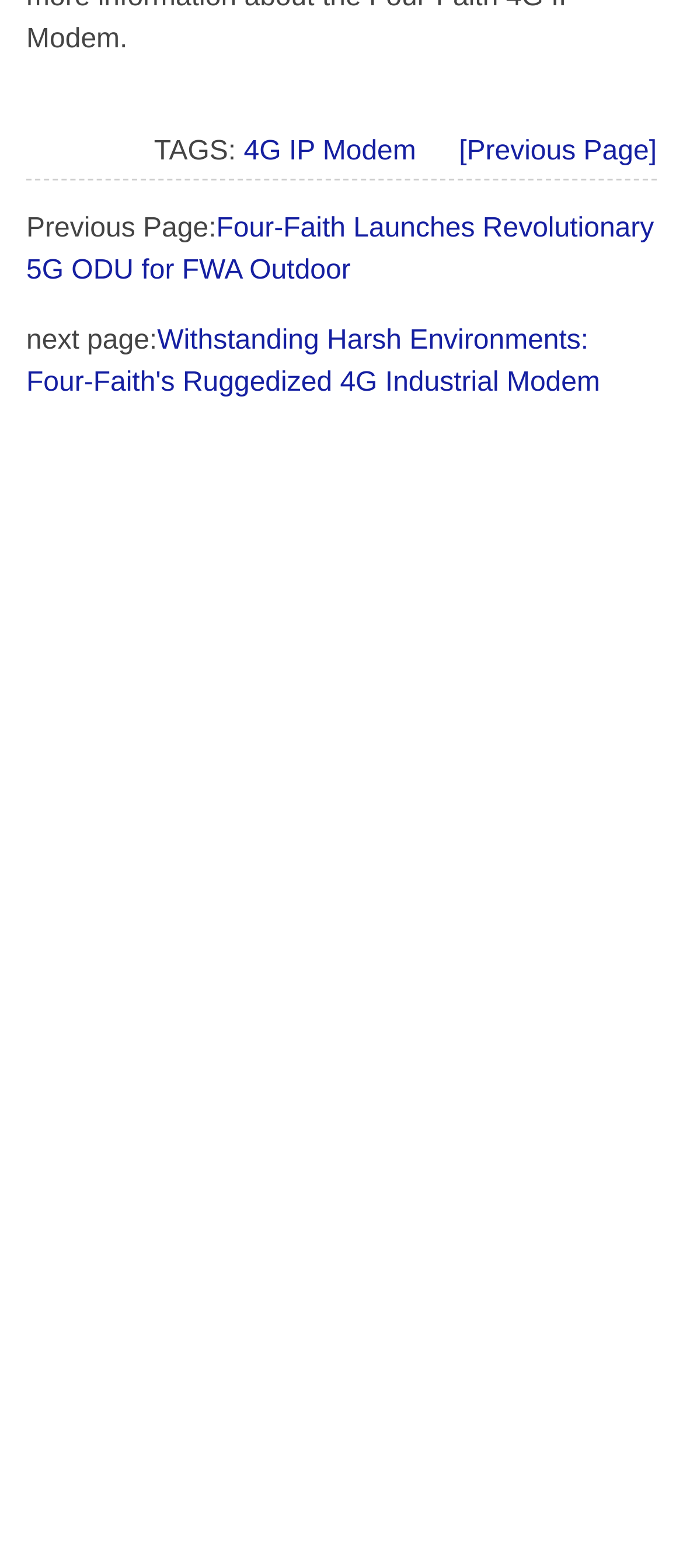Consider the image and give a detailed and elaborate answer to the question: 
What is the company name?

I inferred the company name from the email address 'info@four-faith.com' and the link 'About Us' under the 'Company' heading.